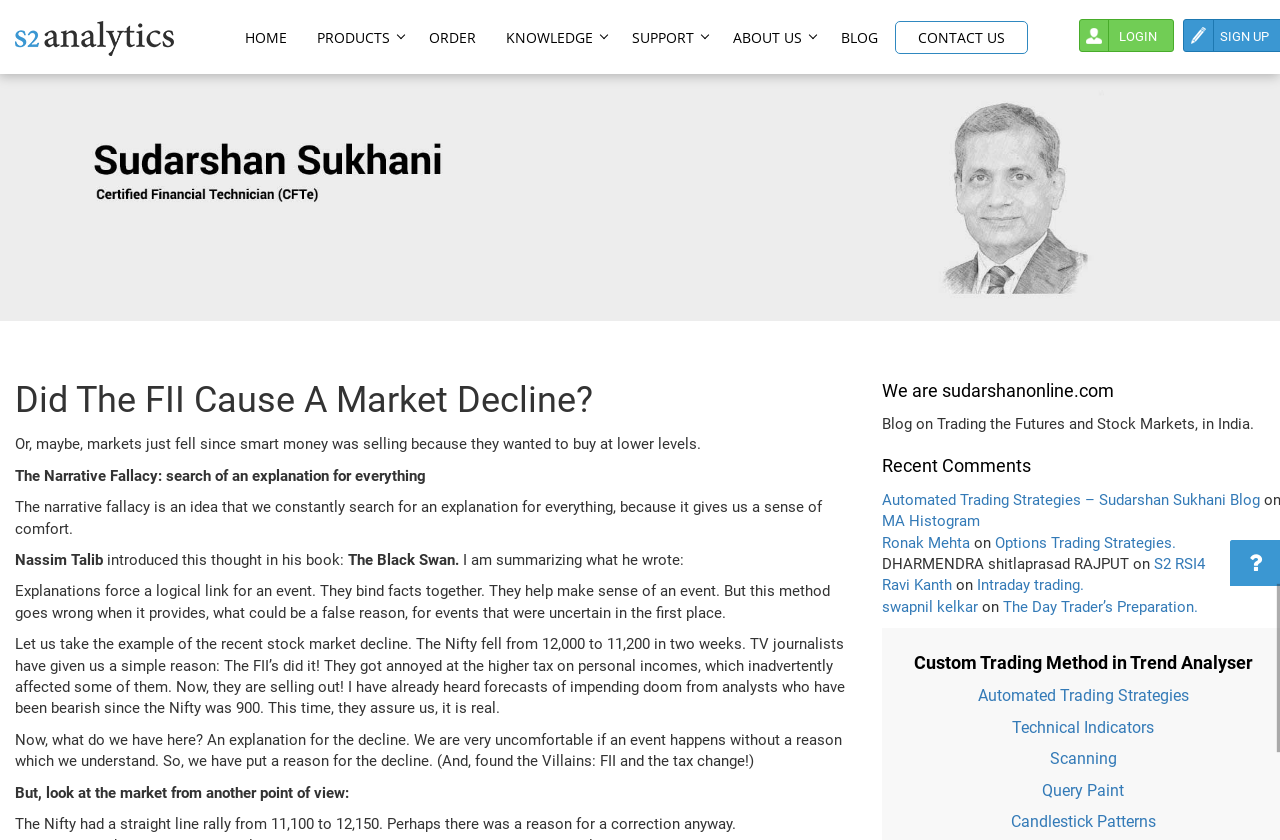Give a short answer using one word or phrase for the question:
Who introduced the concept of narrative fallacy?

Nassim Talib